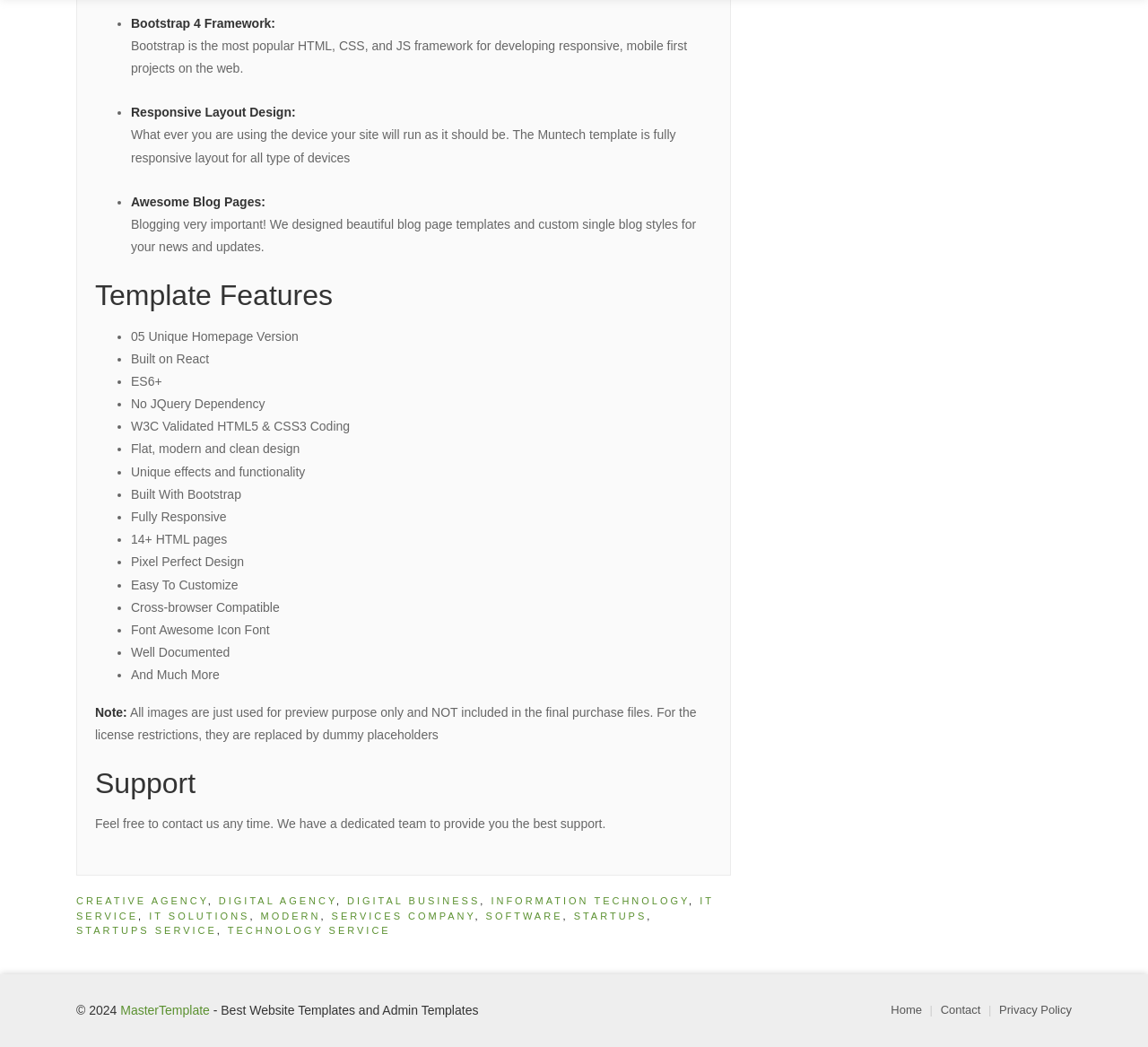What is the framework used for developing responsive projects?
Give a single word or phrase answer based on the content of the image.

Bootstrap